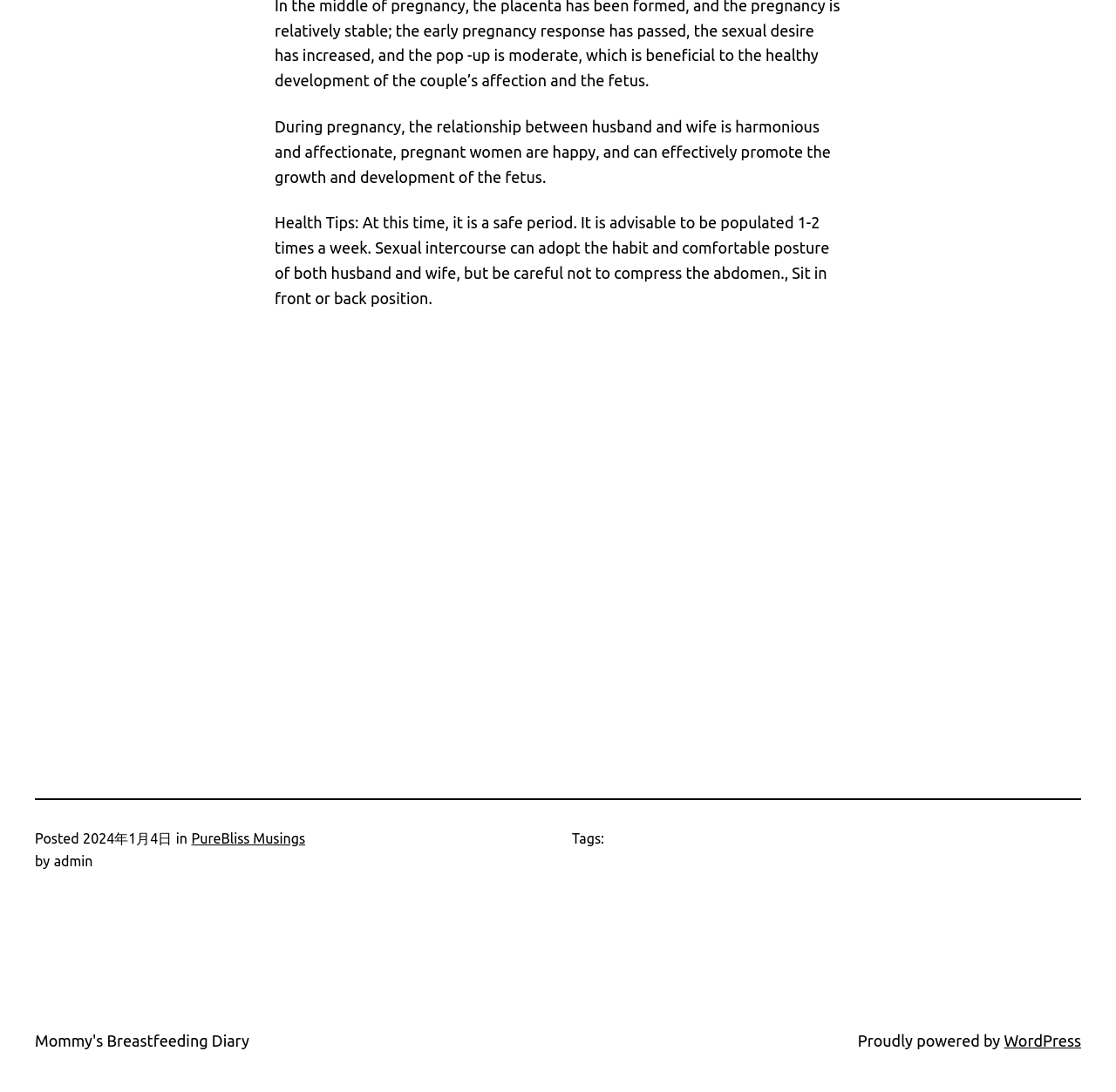What is the name of the product mentioned in the webpage?
Kindly answer the question with as much detail as you can.

The product name is mentioned in the link element with ID 47, which also has an associated image element with ID 93. The text content of the link element is 'Ovulation and Pregnancy Test Strips Combo Kit 25+100'.